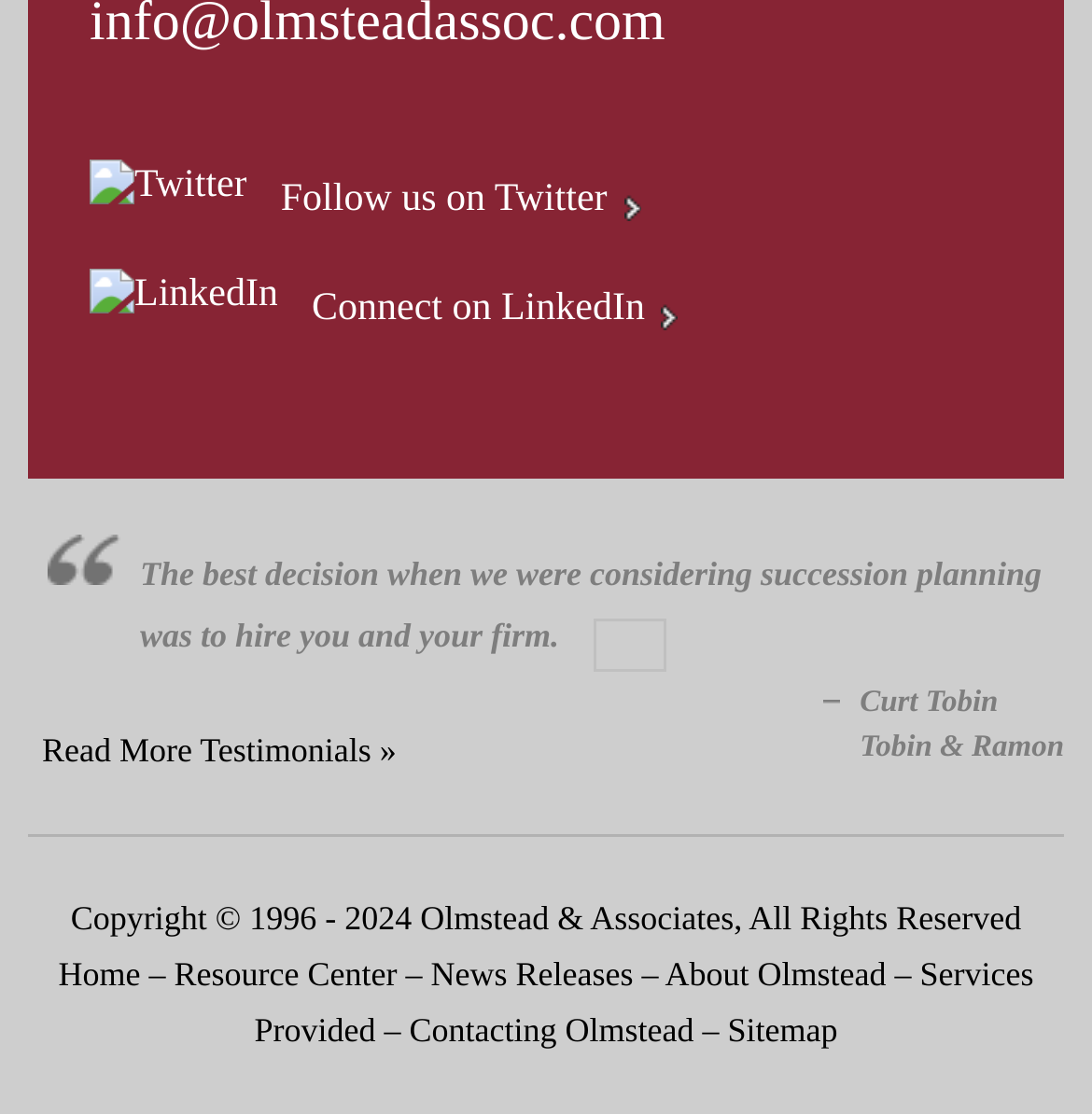Find the bounding box coordinates for the area you need to click to carry out the instruction: "Connect on LinkedIn". The coordinates should be four float numbers between 0 and 1, indicated as [left, top, right, bottom].

[0.285, 0.254, 0.621, 0.304]